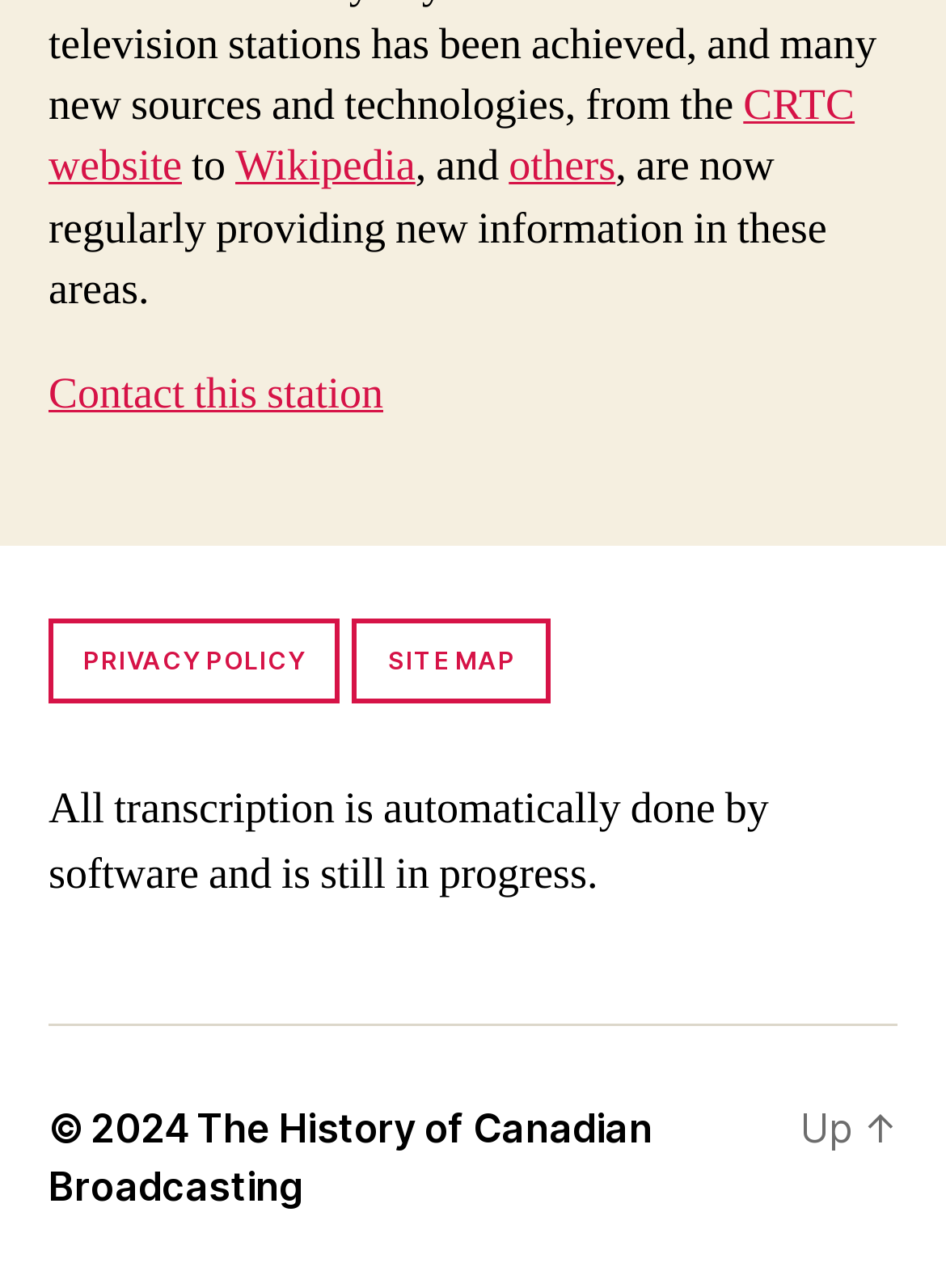Give the bounding box coordinates for the element described as: "Privacy policy".

[0.051, 0.481, 0.36, 0.545]